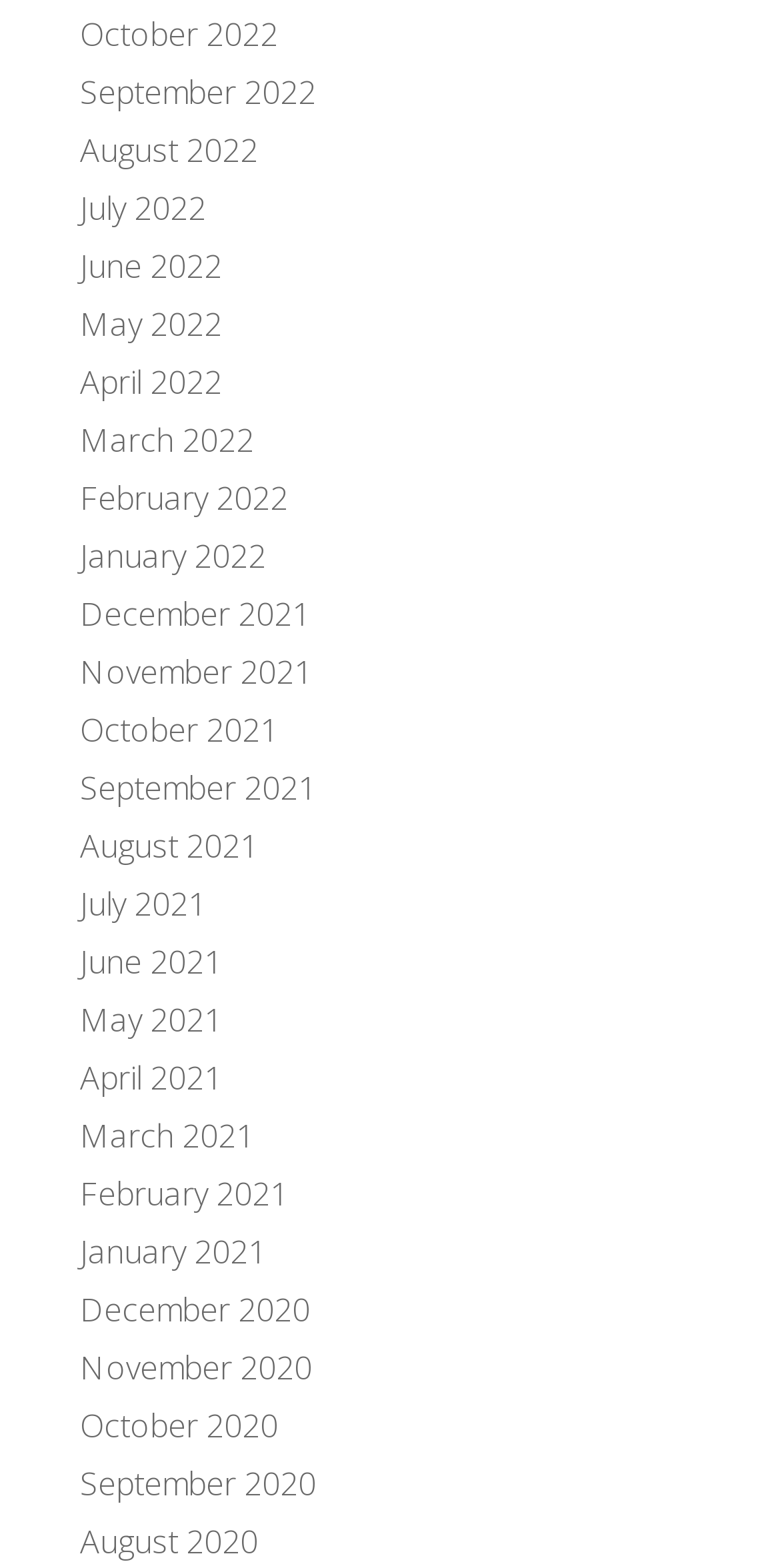Using the given description, provide the bounding box coordinates formatted as (top-left x, top-left y, bottom-right x, bottom-right y), with all values being floating point numbers between 0 and 1. Description: July 2022

[0.103, 0.118, 0.264, 0.146]